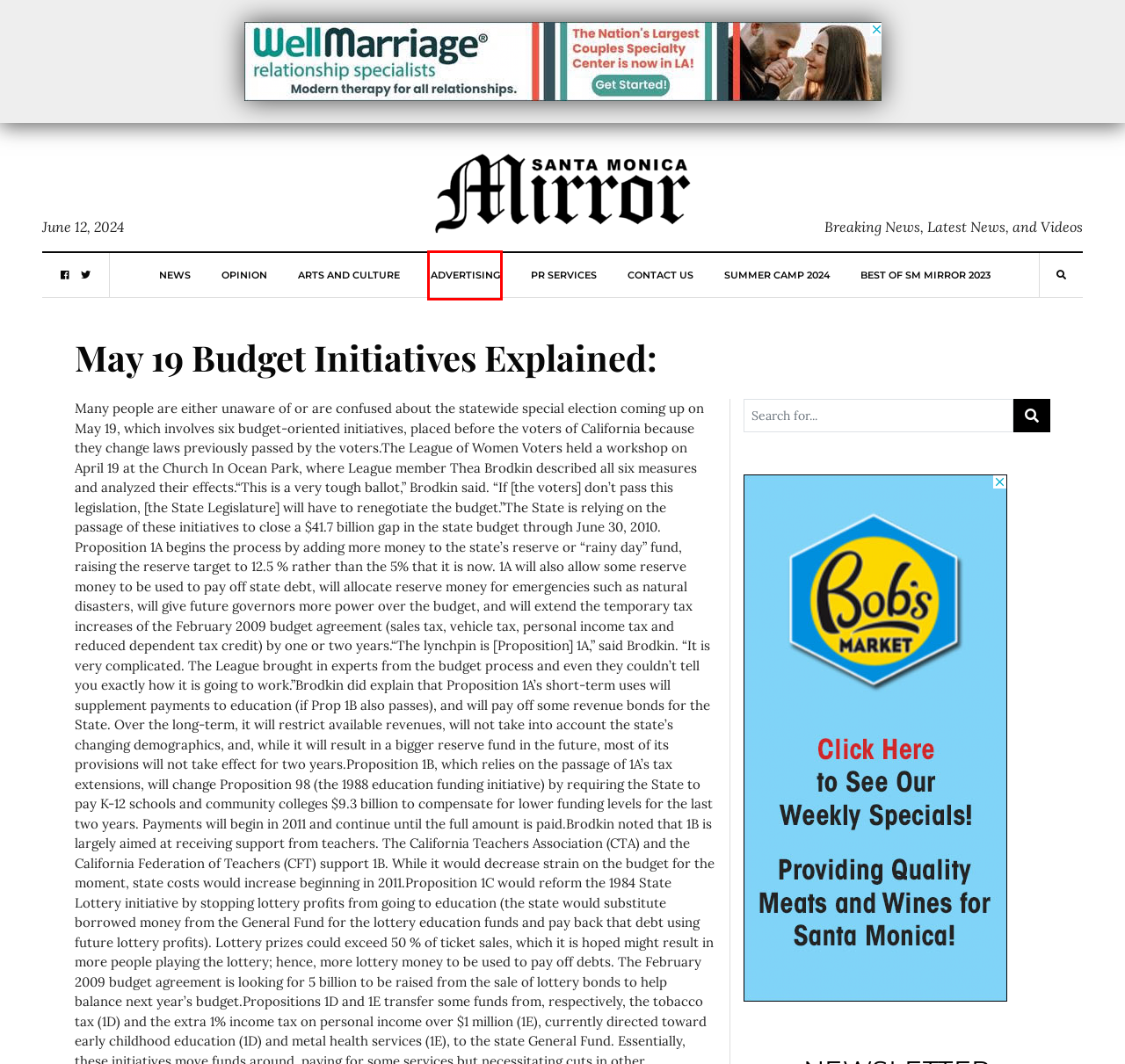Given a screenshot of a webpage with a red bounding box around an element, choose the most appropriate webpage description for the new page displayed after clicking the element within the bounding box. Here are the candidates:
A. Contact us - SM Mirror
B. Privacy Policy - SM Mirror
C. SM Mirror - Breaking News, Latest News, and Videos
D. Mirror Media Group
E. News Archives - SM Mirror
F. 2024 Summer Camp Guide - SM Mirror
G. Life and Arts Archives - SM Mirror
H. Opinion Archives - SM Mirror

D